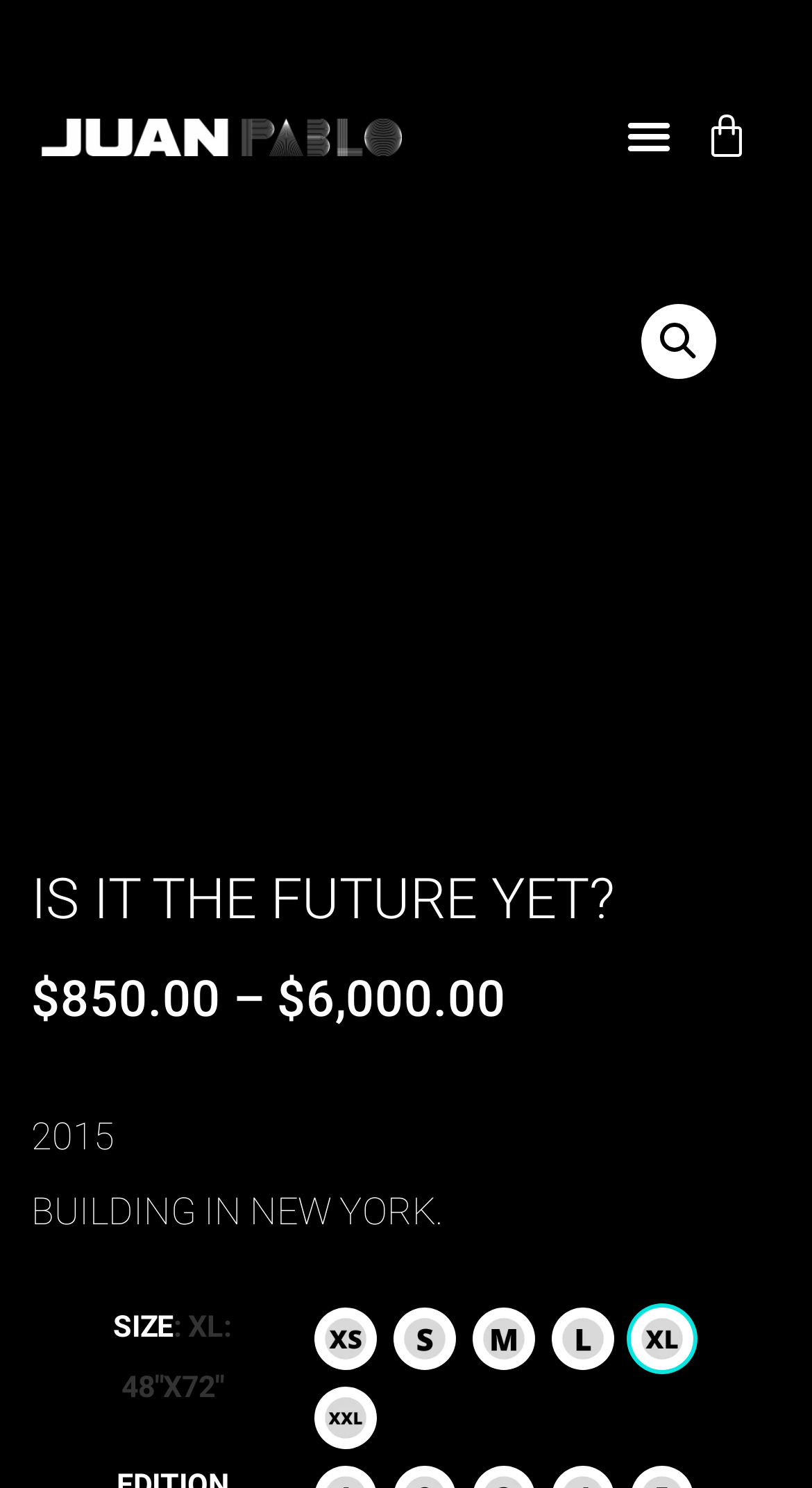What is the current selection in the size options?
Based on the image, provide your answer in one word or phrase.

XL